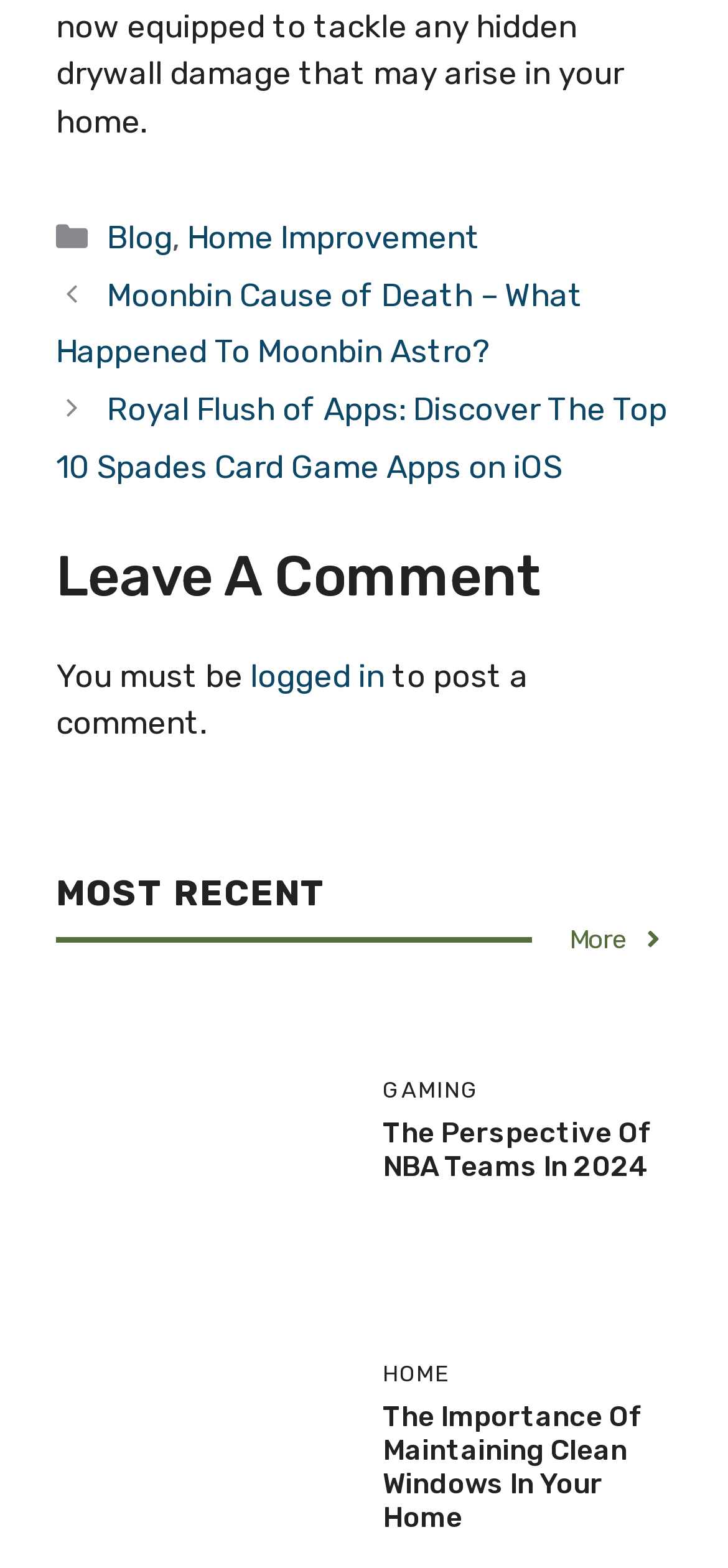What is the topic of the second post in the GAMING section?
Answer the question with a single word or phrase, referring to the image.

NBA Teams